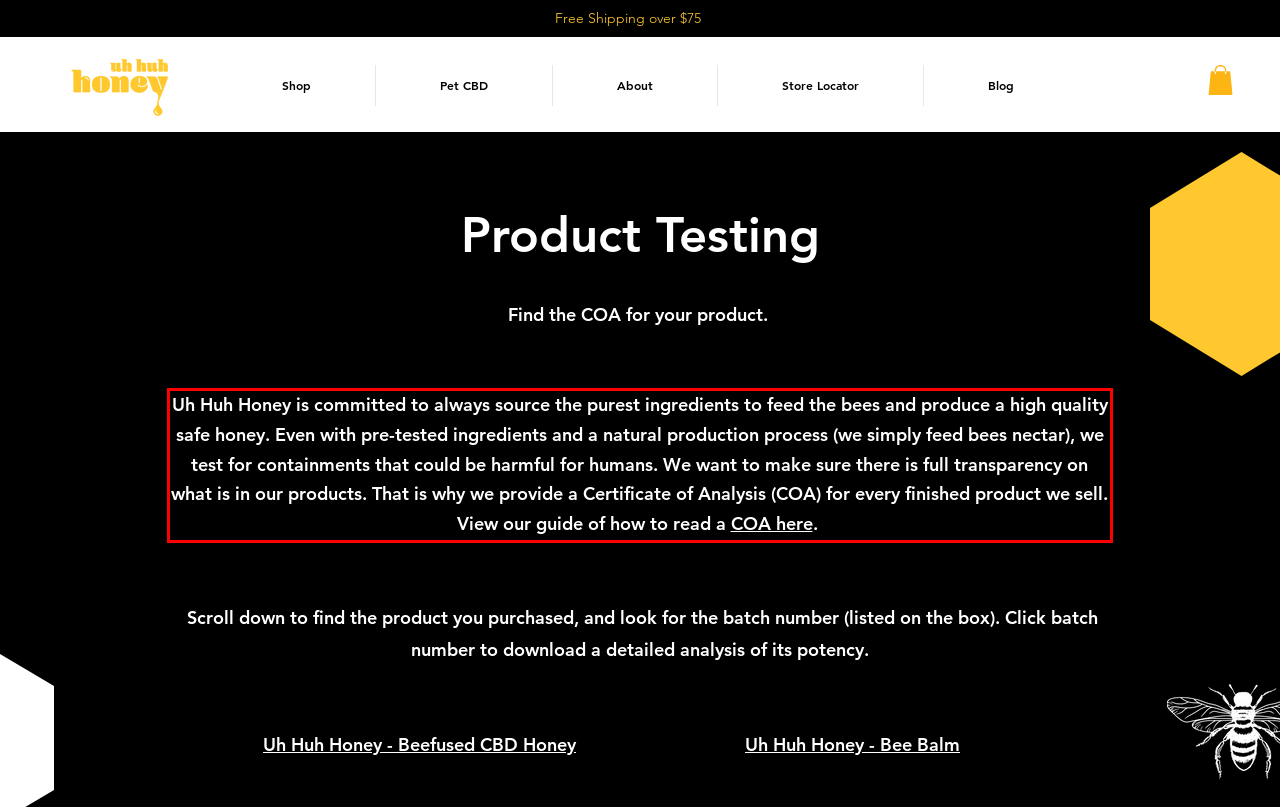Given a webpage screenshot, locate the red bounding box and extract the text content found inside it.

Uh Huh Honey is committed to always source the purest ingredients to feed the bees and produce a high quality safe honey. Even with pre-tested ingredients and a natural production process (we simply feed bees nectar), we test for containments that could be harmful for humans. We want to make sure there is full transparency on what is in our products. That is why we provide a Certificate of Analysis (COA) for every finished product we sell. View our guide of how to read a COA here.